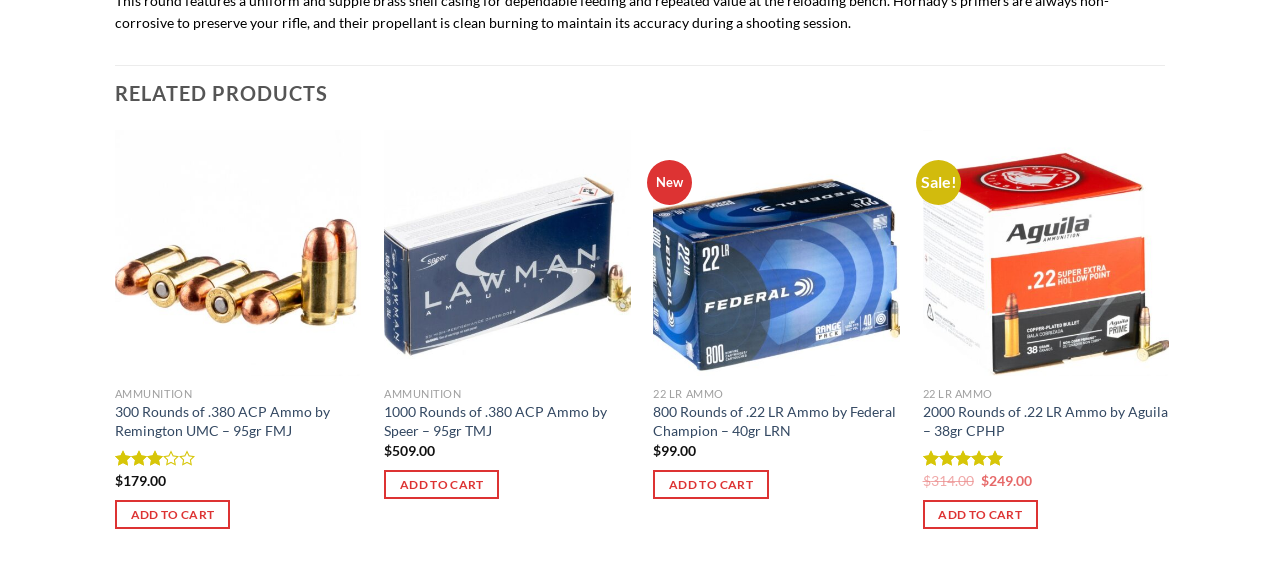Locate the bounding box coordinates of the element I should click to achieve the following instruction: "View GTBank Customer Care & Contact Details".

None